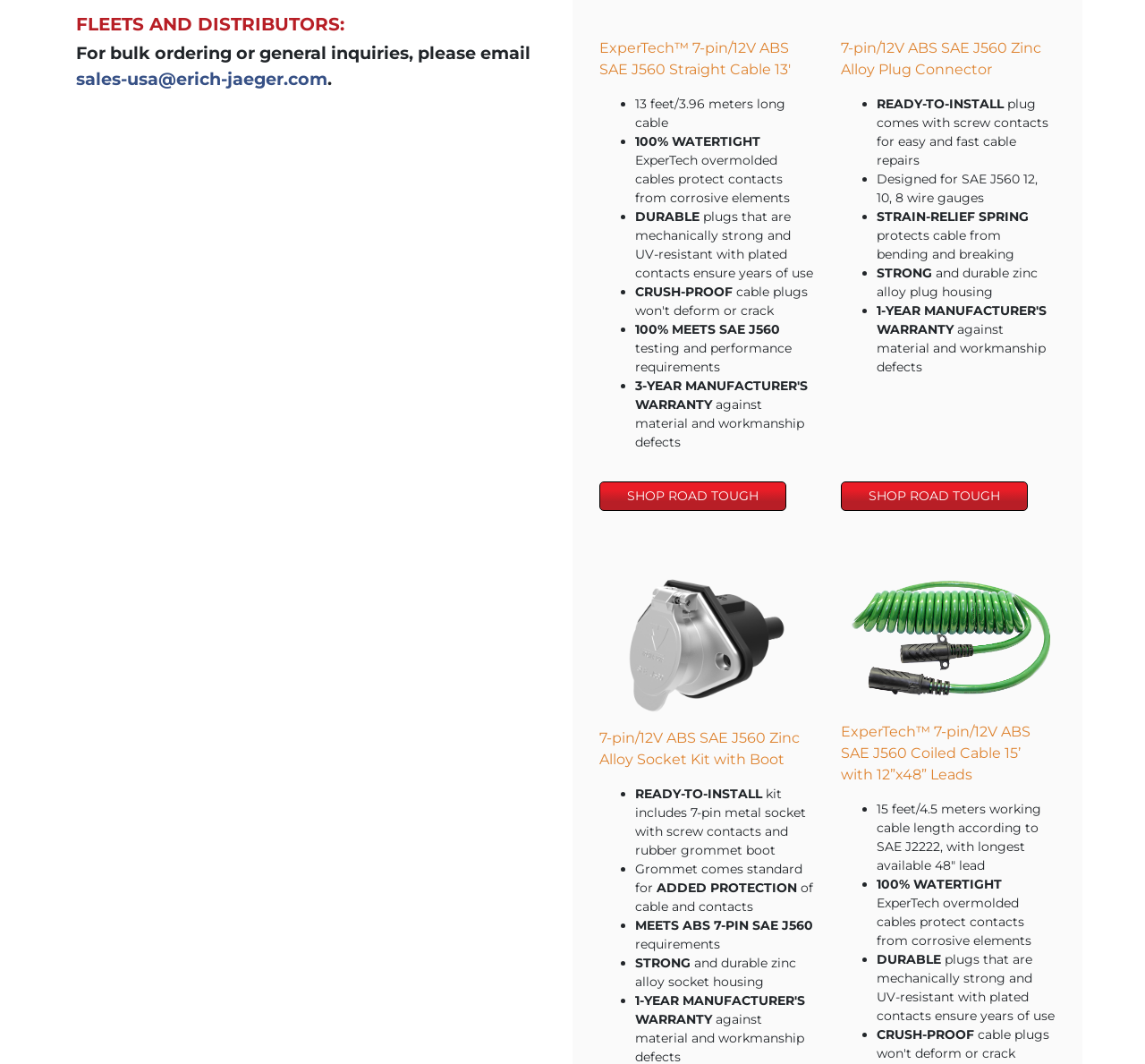Specify the bounding box coordinates of the element's area that should be clicked to execute the given instruction: "Click the '7-pin 12V ABS SAE J560' image". The coordinates should be four float numbers between 0 and 1, i.e., [left, top, right, bottom].

[0.523, 0.539, 0.711, 0.671]